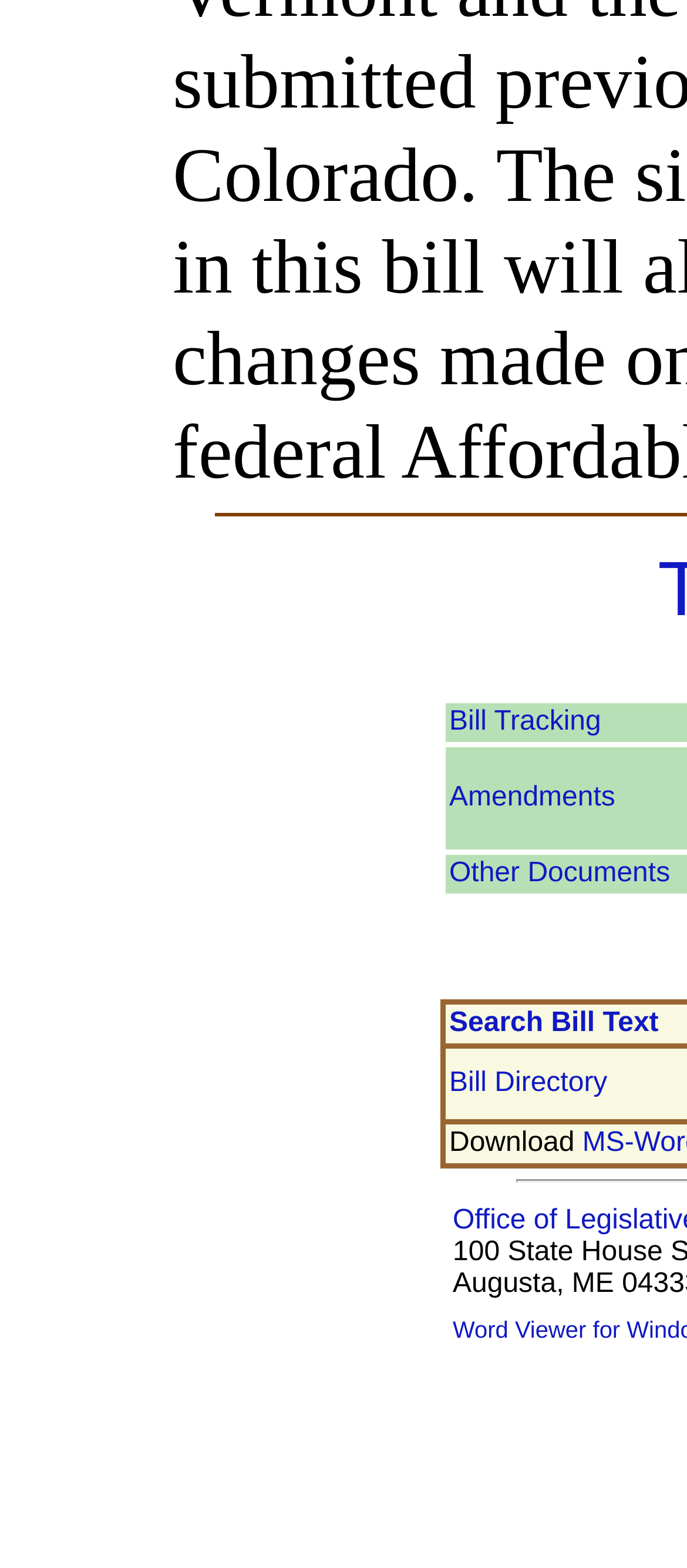Refer to the element description Search Bill Text and identify the corresponding bounding box in the screenshot. Format the coordinates as (top-left x, top-left y, bottom-right x, bottom-right y) with values in the range of 0 to 1.

[0.654, 0.643, 0.959, 0.662]